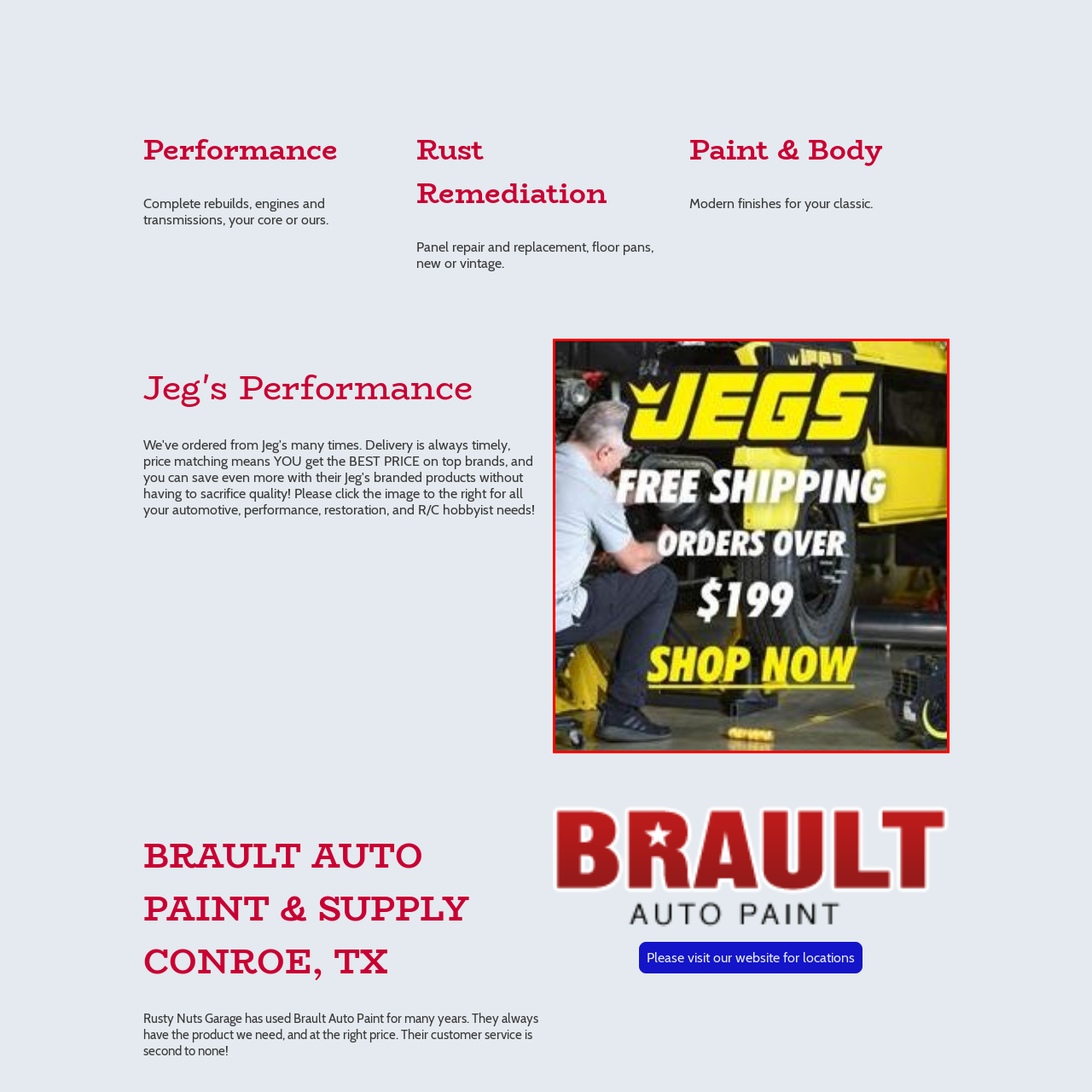Elaborate on the contents of the image marked by the red border.

The image showcases an automotive technician engaged in vehicle maintenance, prominently featuring the JEGS brand logo. The technician, dressed in a grey shirt, is positioned on a wheeled tool cart, working meticulously on a car that's elevated on a yellow jack. This scene highlights a focus on automotive performance parts, underlined by compelling promotional text that reads "FREE SHIPPING ORDERS OVER $199" and a call to action "SHOP NOW," making it clear this is an advertisement promoting convenience and savings for car enthusiasts. The vibrant yellow and black color scheme of the JEGS branding is eye-catching, emphasizing its status as a leader in the performance parts industry.